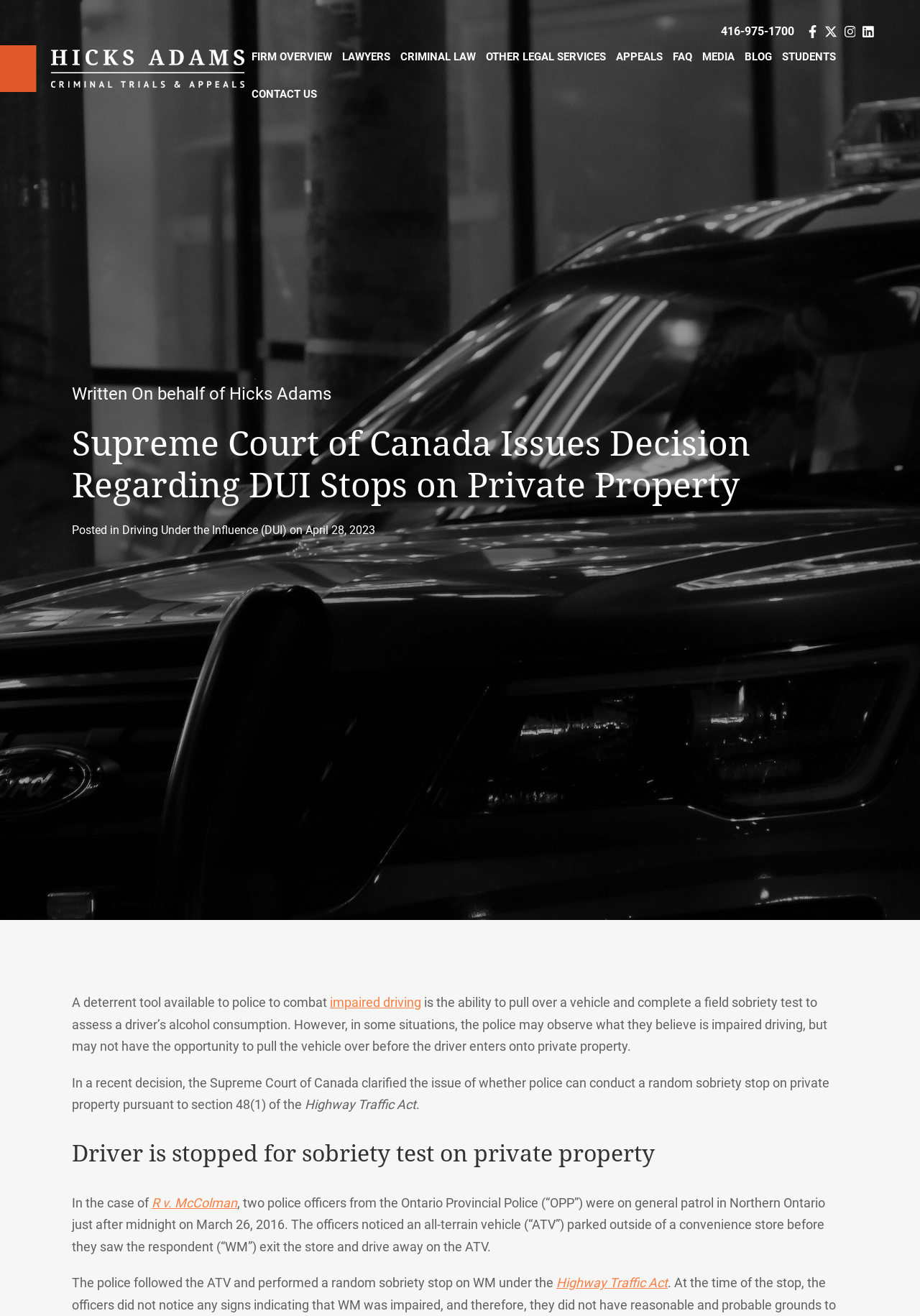Find the bounding box coordinates of the clickable area required to complete the following action: "Click Hicks Adams Logo".

[0.0, 0.035, 0.266, 0.07]